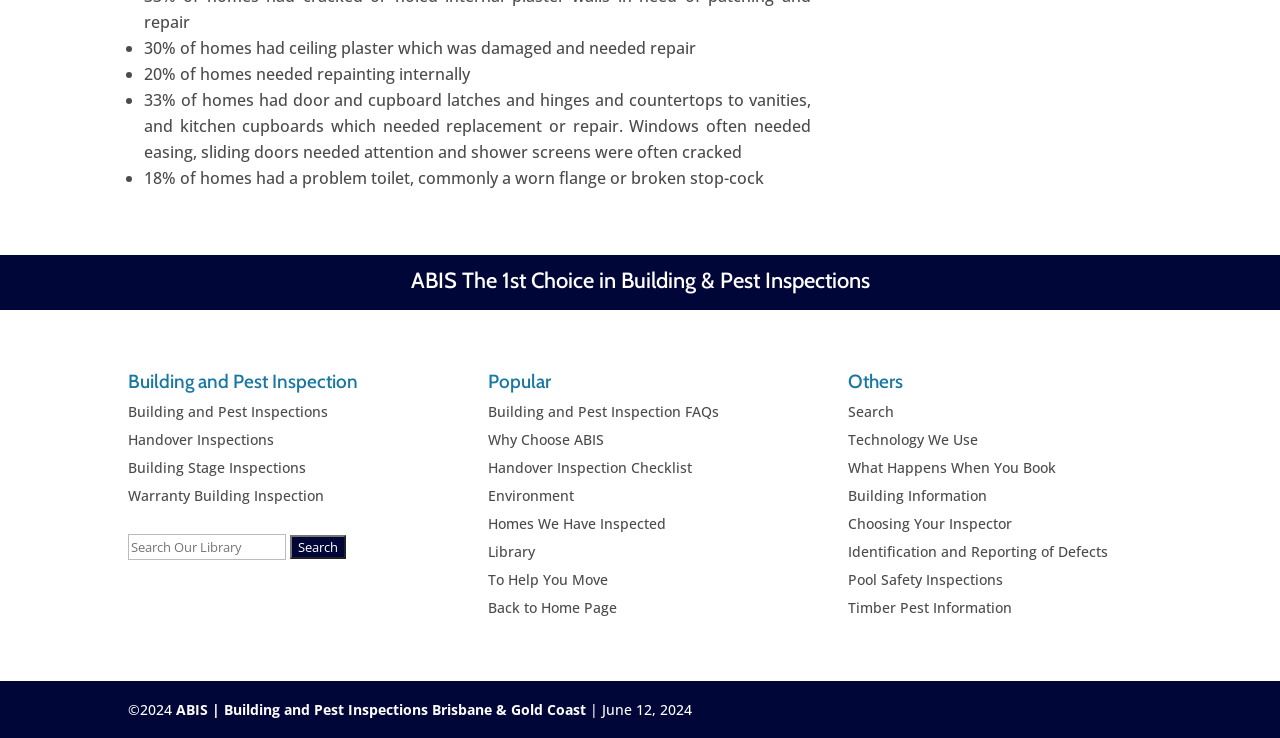Please specify the bounding box coordinates of the area that should be clicked to accomplish the following instruction: "Go to Handover Inspections". The coordinates should consist of four float numbers between 0 and 1, i.e., [left, top, right, bottom].

[0.1, 0.582, 0.214, 0.608]